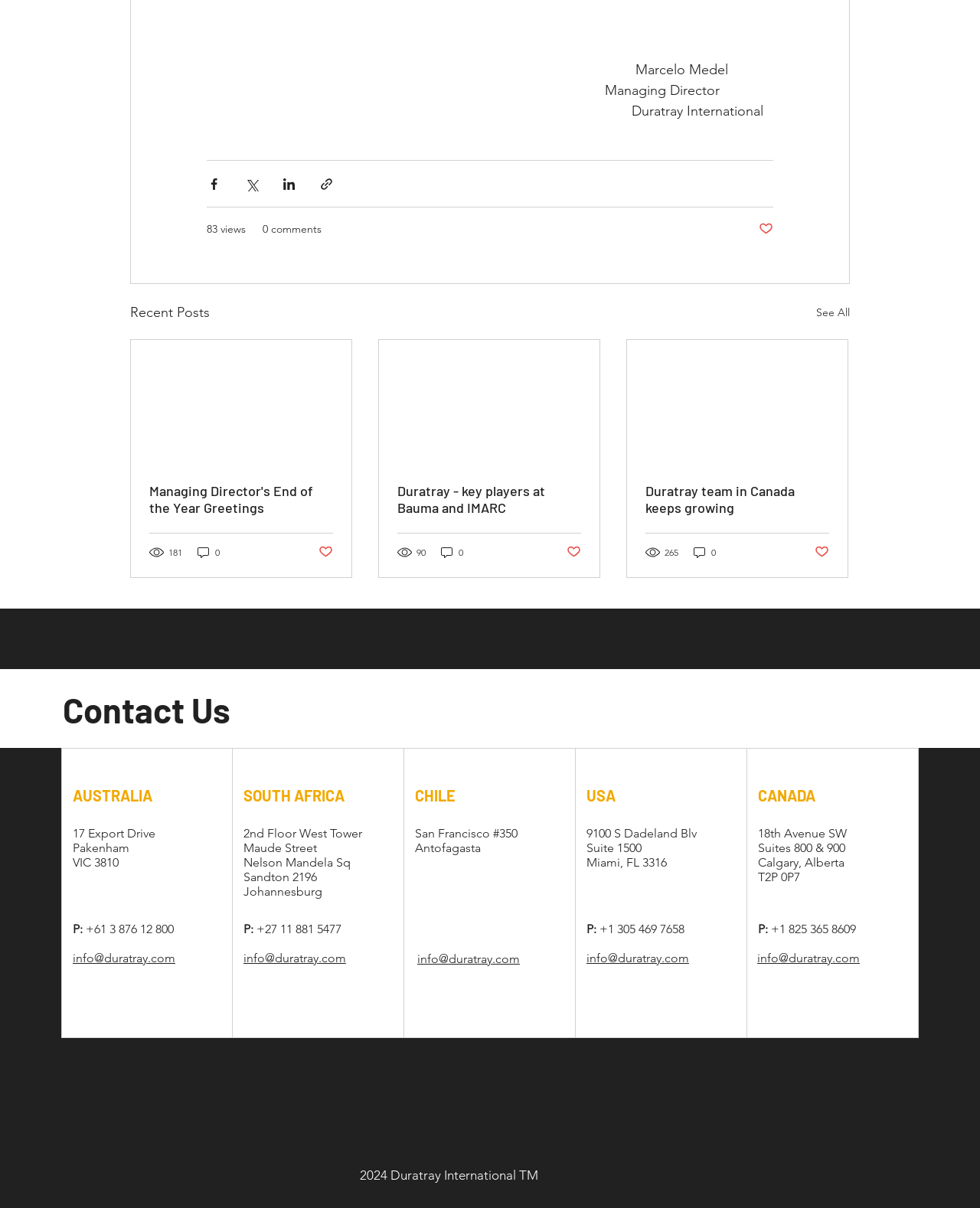Determine the bounding box coordinates of the clickable element to achieve the following action: 'See all recent posts'. Provide the coordinates as four float values between 0 and 1, formatted as [left, top, right, bottom].

[0.833, 0.25, 0.867, 0.268]